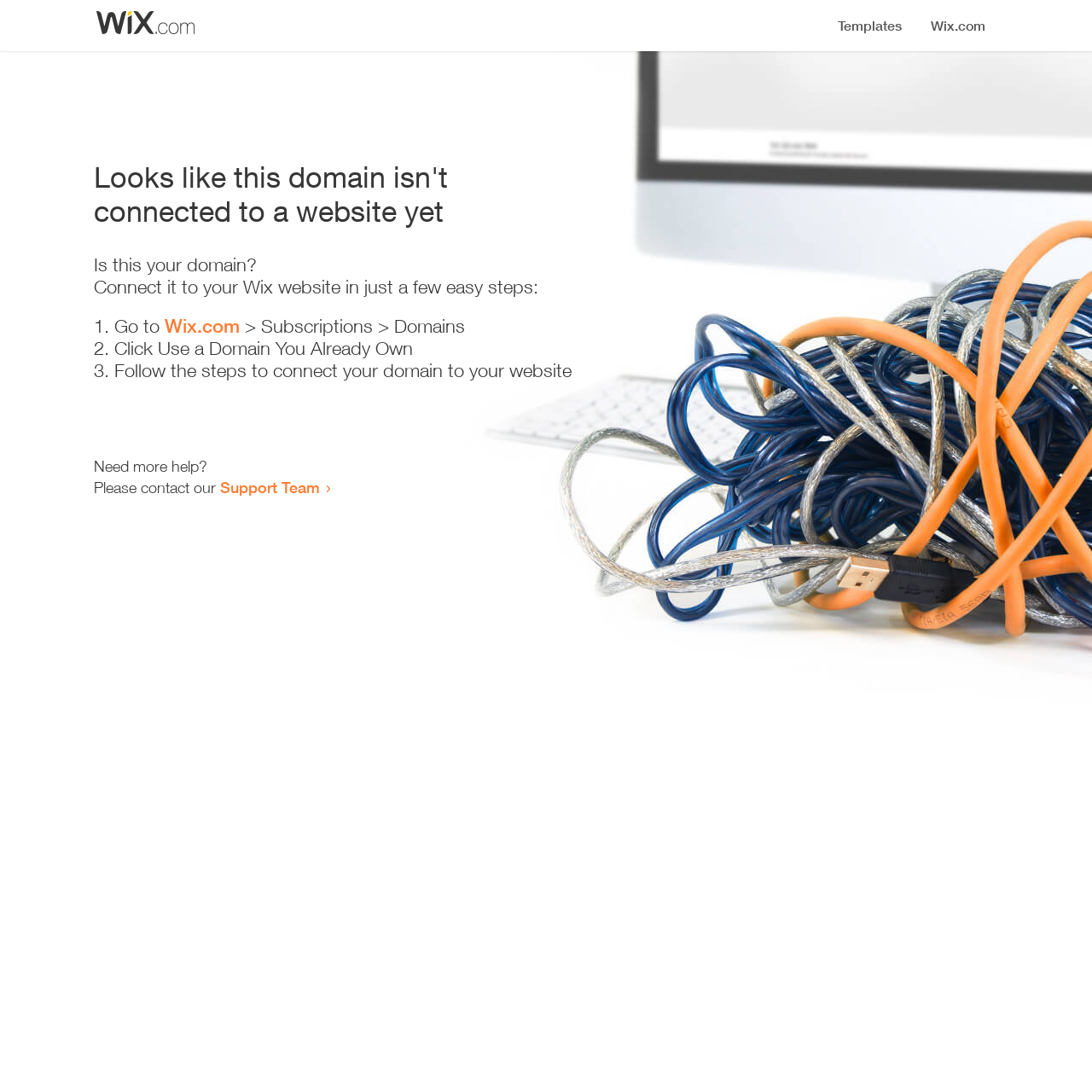By analyzing the image, answer the following question with a detailed response: How many steps are required to connect the domain to a website?

The webpage provides a list of steps to connect the domain to a website, and there are three list markers ('1.', '2.', '3.') indicating that three steps are required.